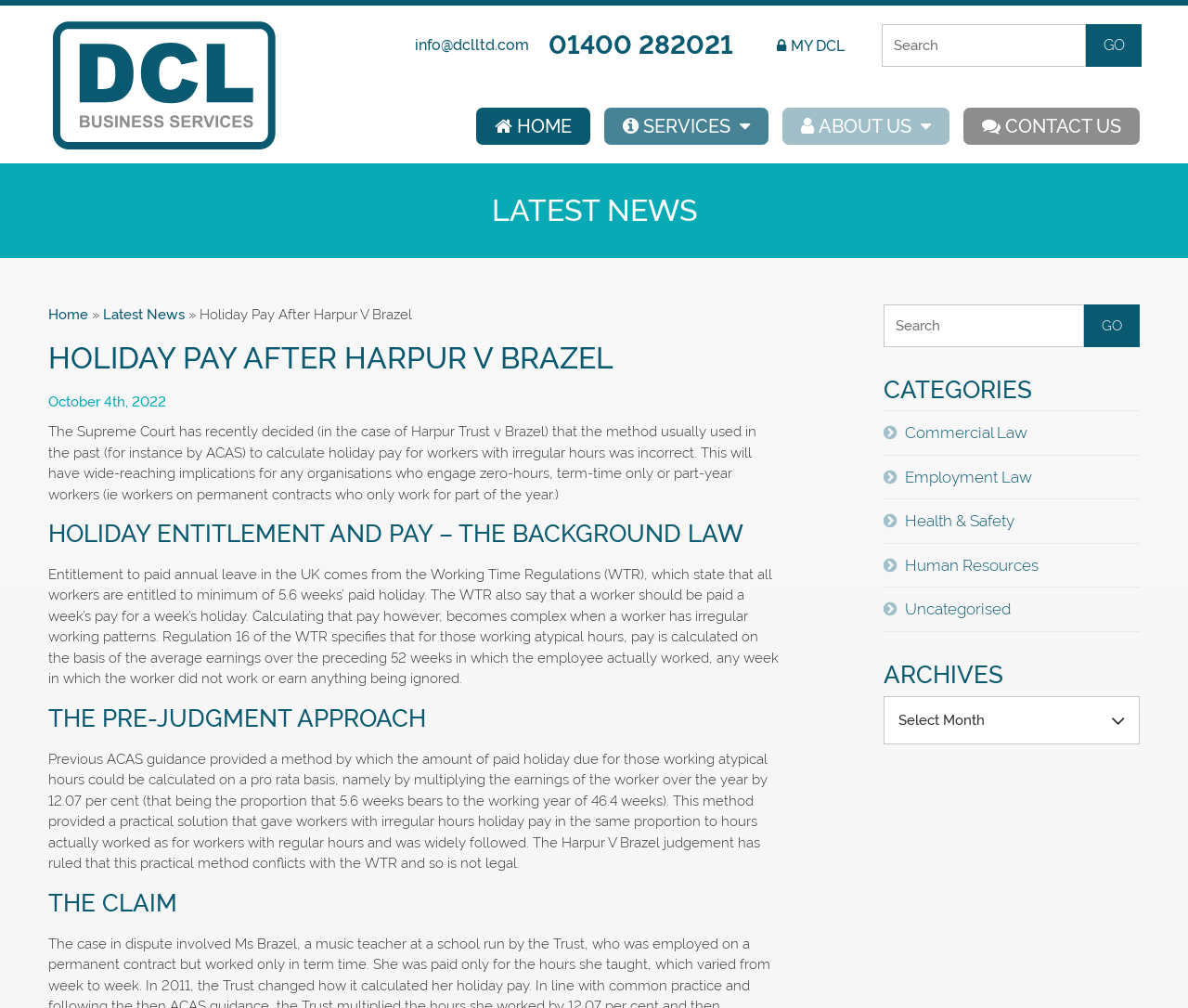Please give a short response to the question using one word or a phrase:
What is the recent Supreme Court decision about?

Holiday pay calculation